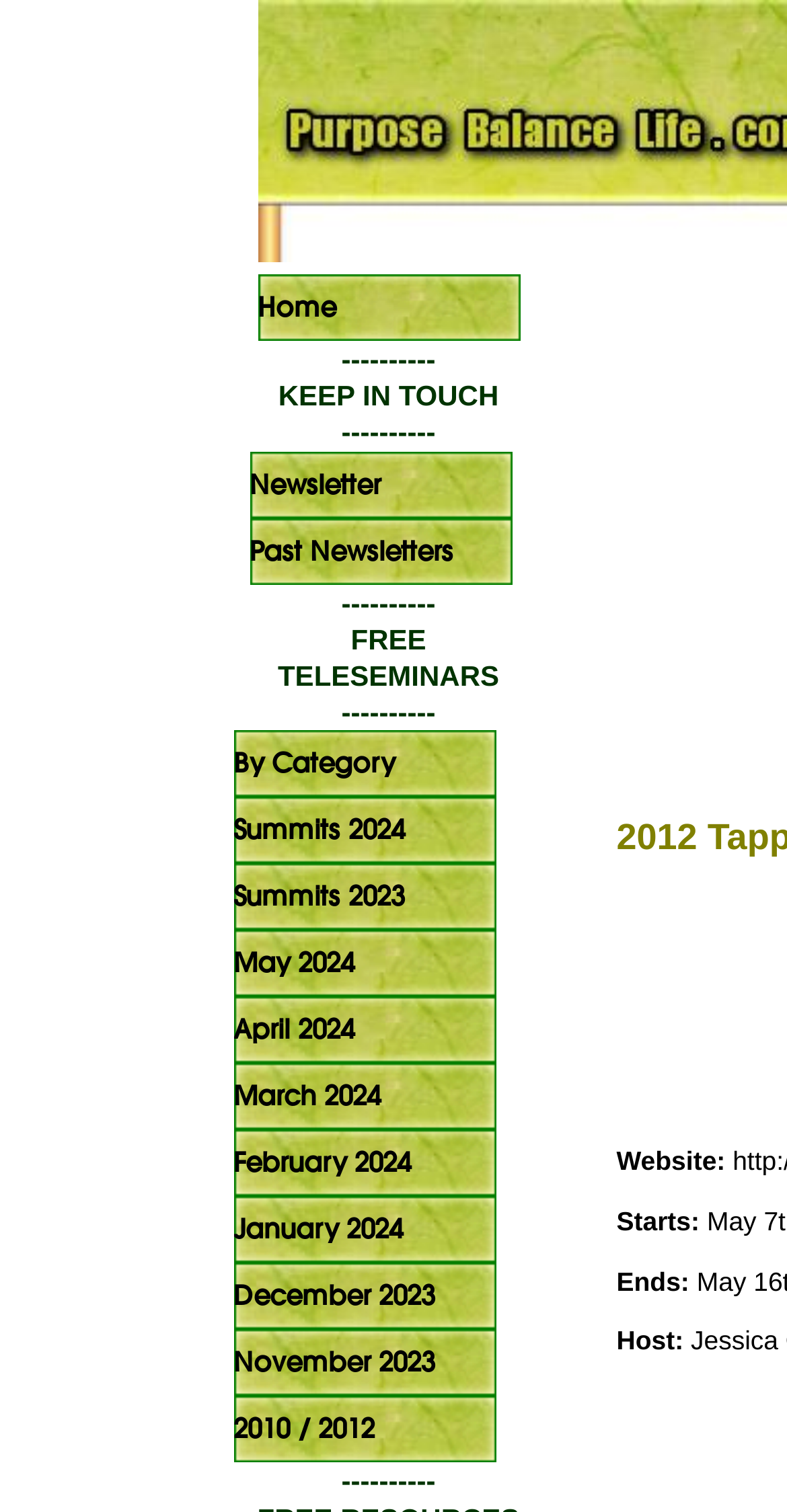Determine the bounding box coordinates for the element that should be clicked to follow this instruction: "Click the image at the bottom". The coordinates should be given as four float numbers between 0 and 1, in the format [left, top, right, bottom].

None